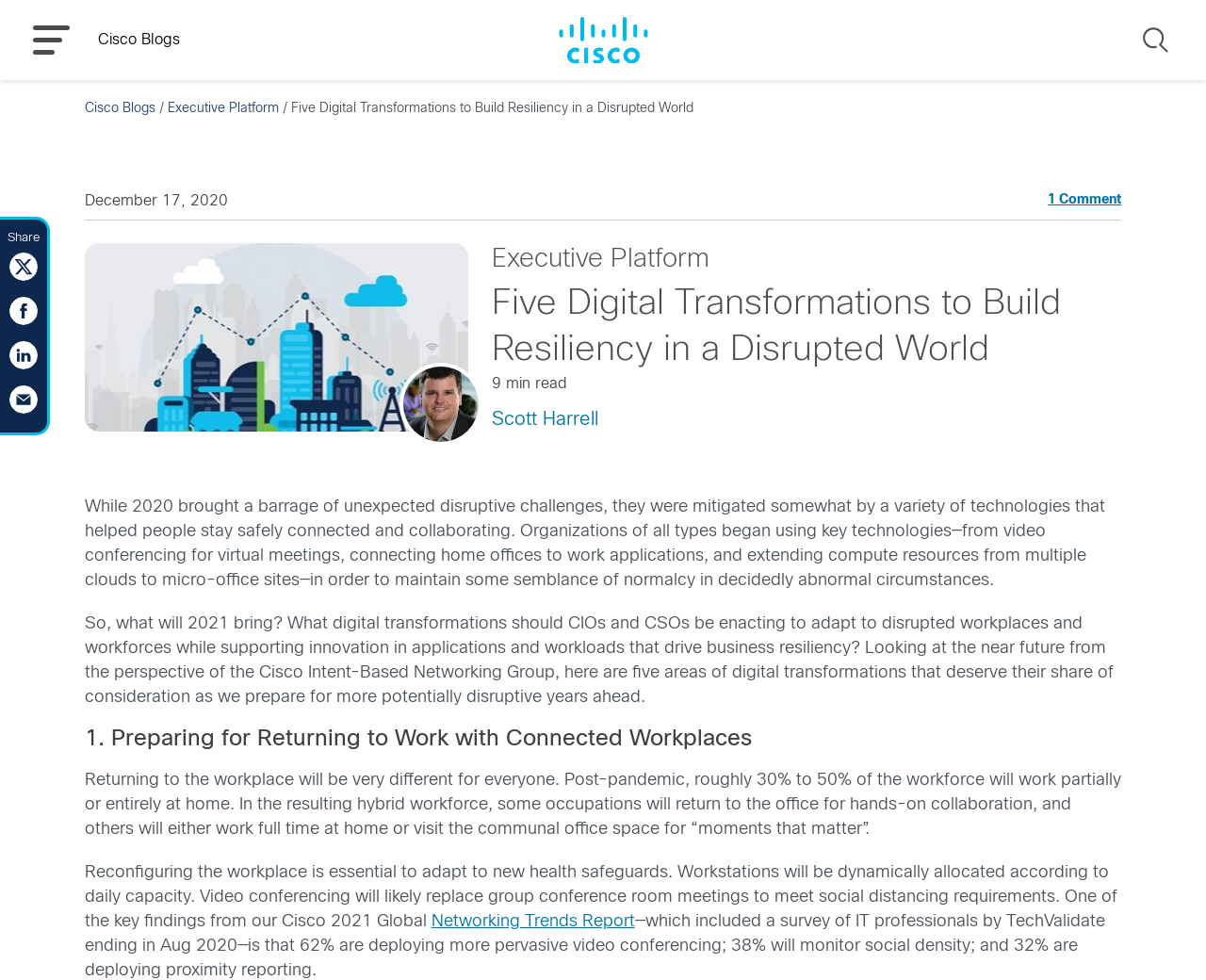Locate the bounding box coordinates of the element that should be clicked to execute the following instruction: "Read the article by Scott Harrell".

[0.408, 0.419, 0.496, 0.438]